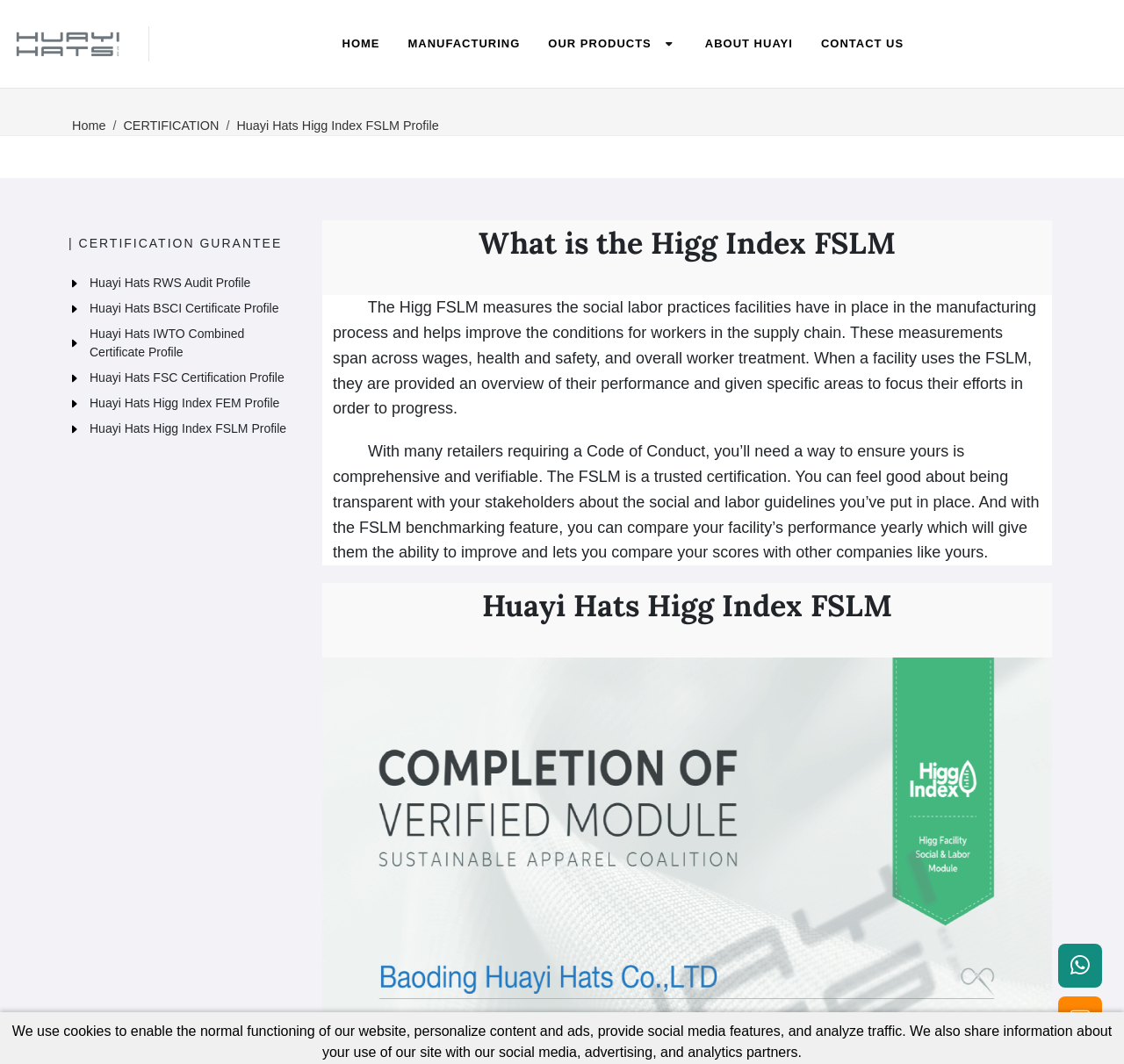Examine the screenshot and answer the question in as much detail as possible: How many certification profiles are listed?

There are six certification profiles listed on the webpage, including Huayi Hats RWS Audit Profile, Huayi Hats BSCI Certificate Profile, Huayi Hats IWTO Combined Certificate Profile, Huayi Hats FSC Certification Profile, Huayi Hats Higg Index FEM Profile, and Huayi Hats Higg Index FSLM Profile.